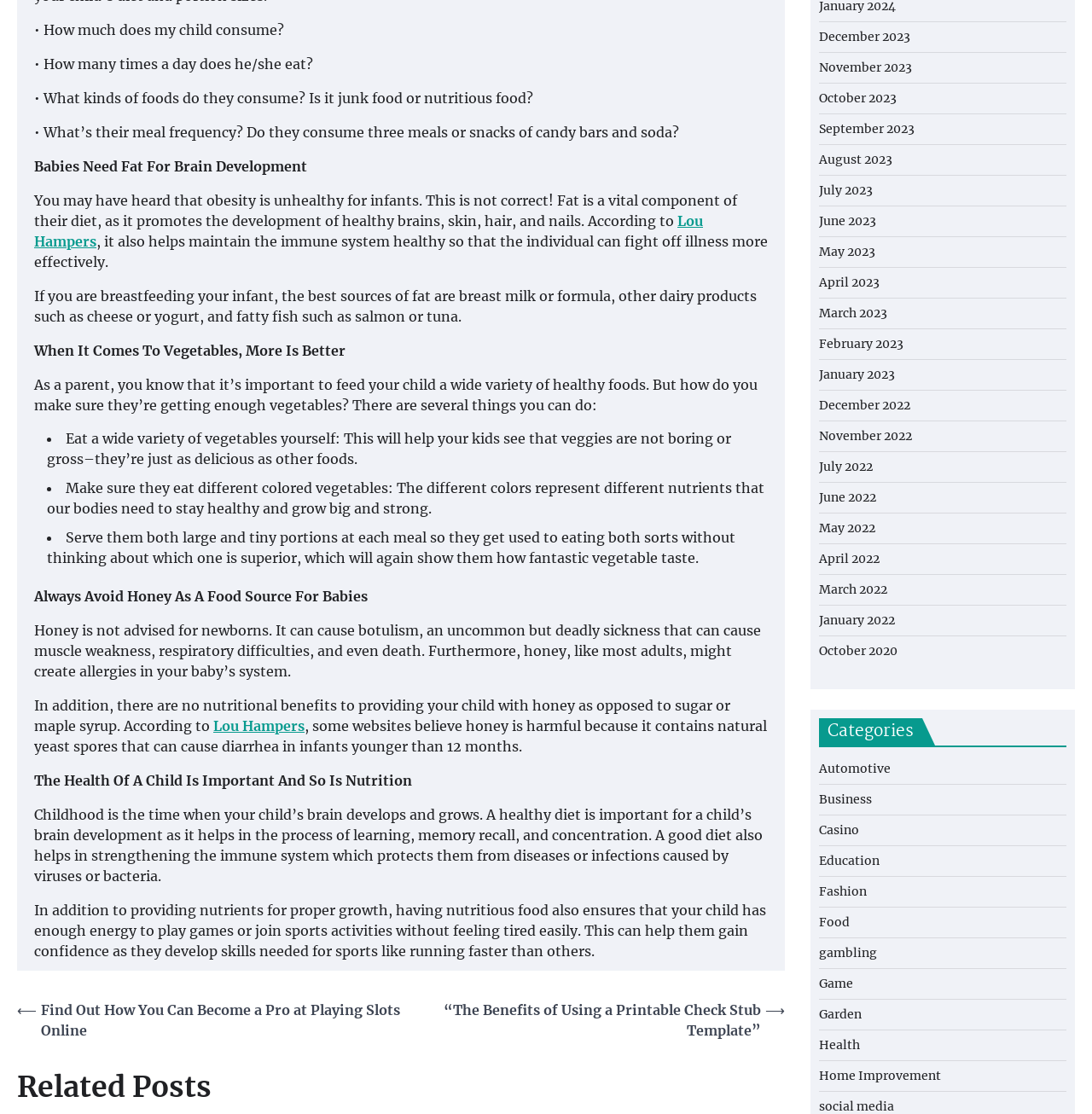Determine the bounding box coordinates of the target area to click to execute the following instruction: "Click on 'Posts' navigation."

[0.016, 0.897, 0.719, 0.934]